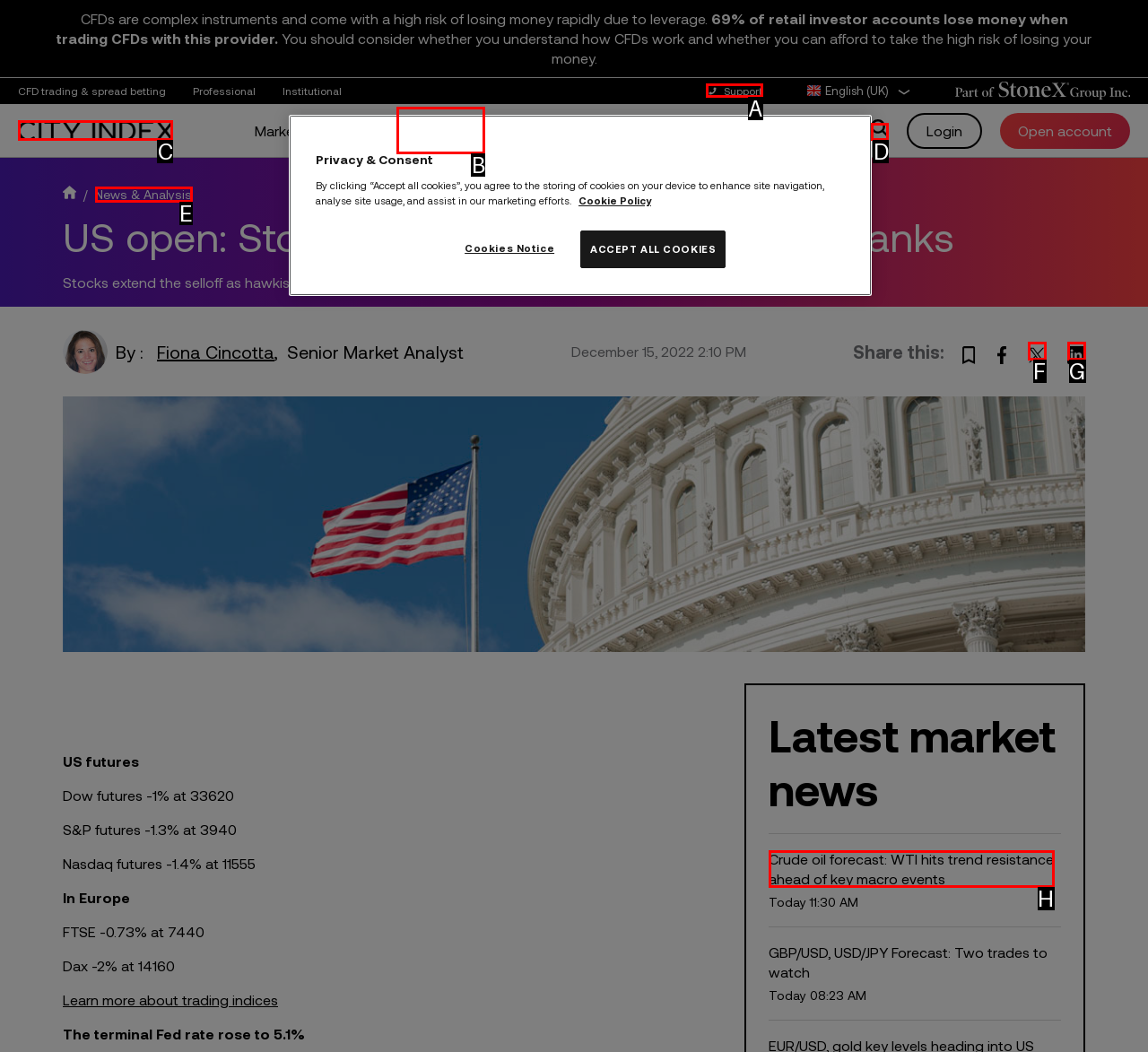From the given choices, which option should you click to complete this task: Search for something? Answer with the letter of the correct option.

D